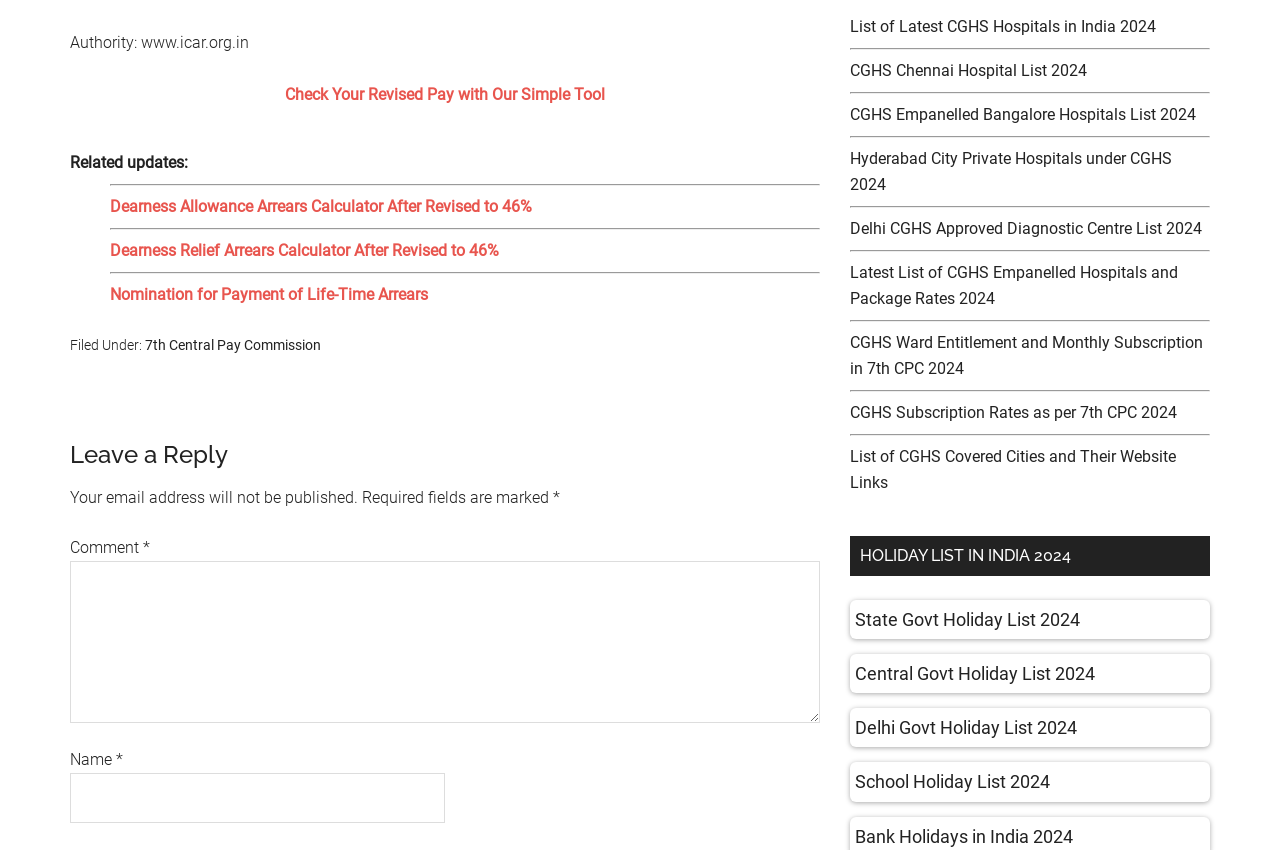What is the topic of the heading 'HOLIDAY LIST IN INDIA 2024'?
Provide a concise answer using a single word or phrase based on the image.

Holiday list